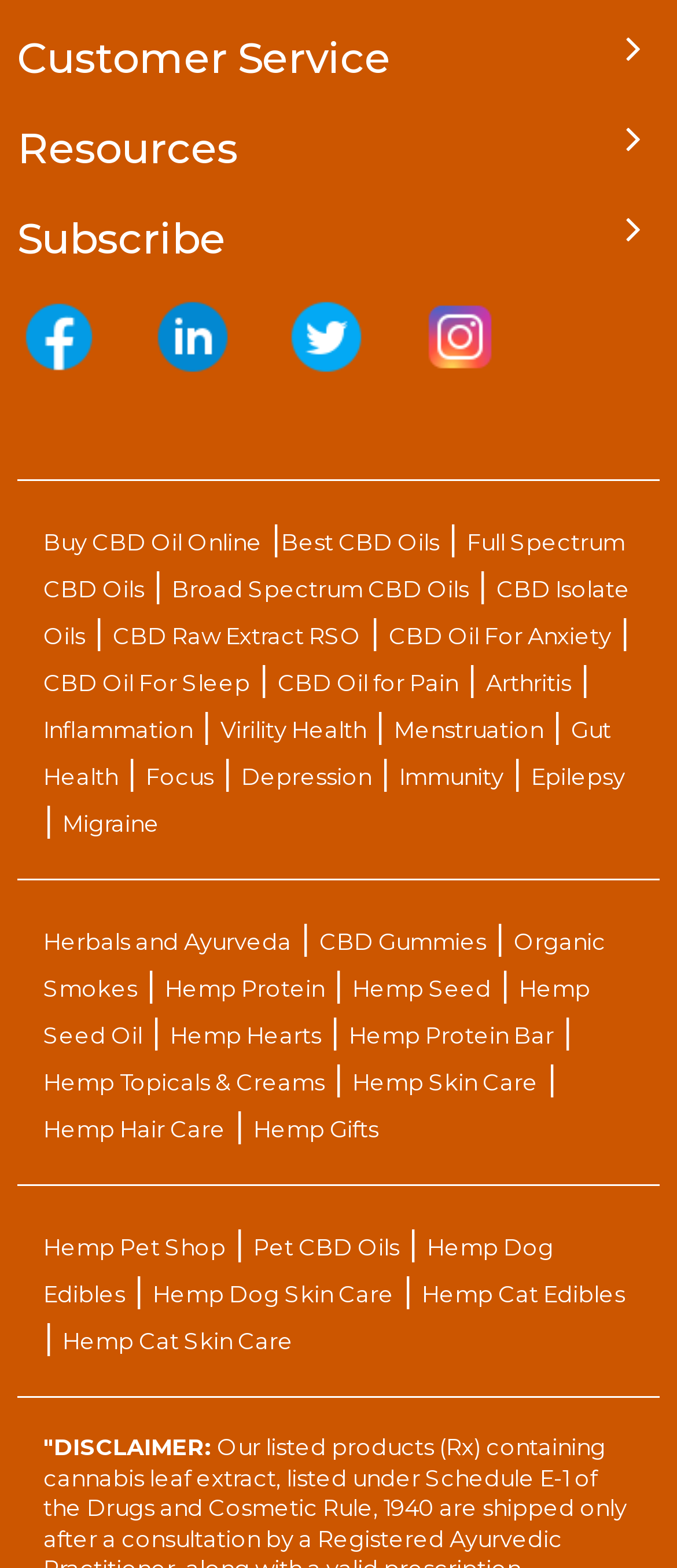What is the purpose of the 'Resources' section on this website?
Refer to the image and provide a concise answer in one word or phrase.

Unknown